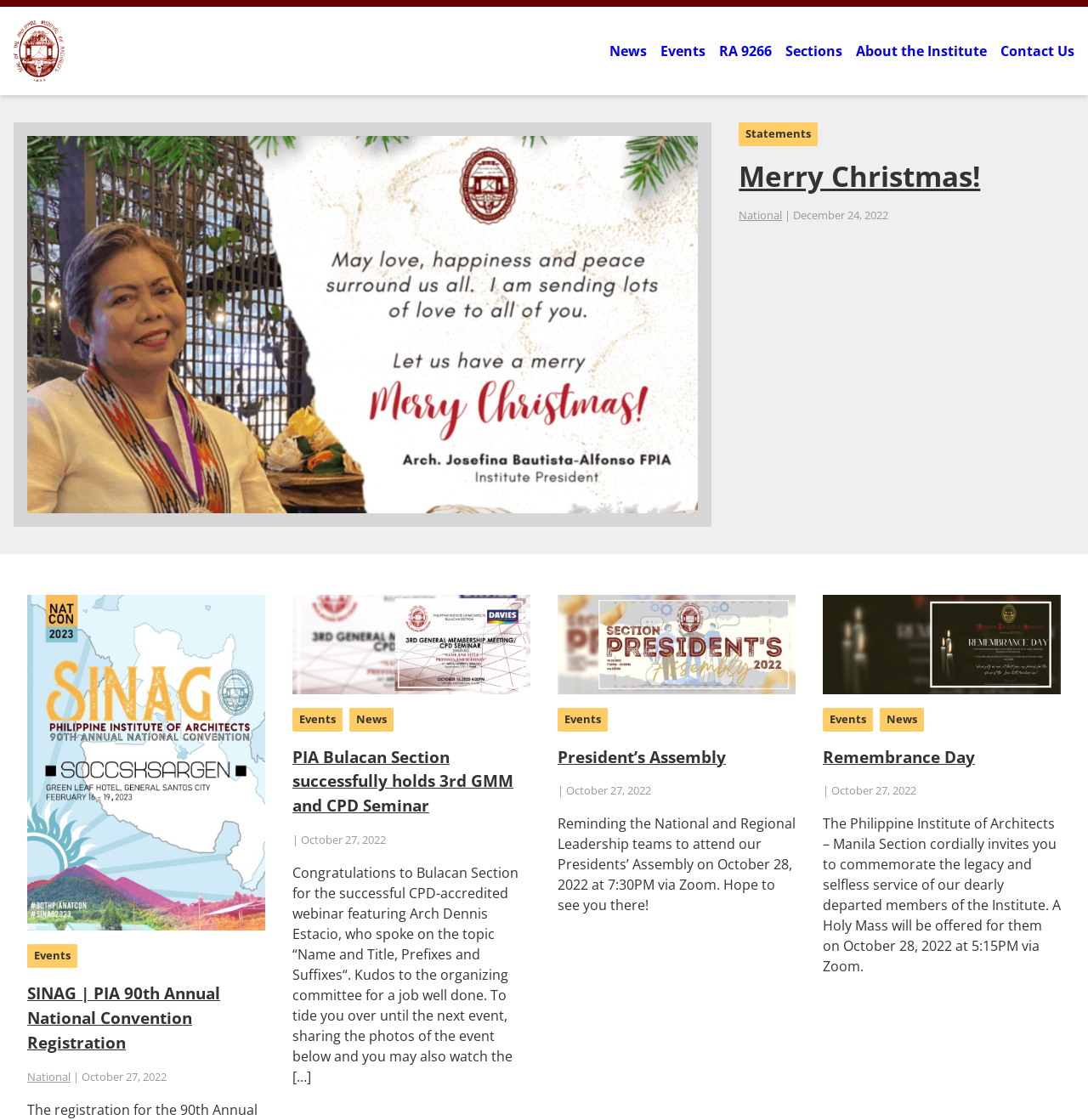Offer a meticulous caption that includes all visible features of the webpage.

The webpage is about the Philippine Institute of Architects (PIA). At the top-left corner, there is a PIA logo. Below the logo, there are several links to different sections of the website, including "News", "Events", "RA 9266", "Sections", and more. These links are arranged horizontally and take up a significant portion of the top section of the page.

Below these links, there are multiple sections of content. The first section has a heading "Merry Christmas!" and contains a link to a statement and a link to "National". There is also a date "December 24, 2022" mentioned in this section.

The next section has a heading "SINAG | PIA 90th Annual National Convention Registration" and contains links to "Events" and "National", as well as a date "October 27, 2022". This section also has a subheading with a link to the same event.

The following sections have headings "PIA Bulacan Section successfully holds 3rd GMM and CPD Seminar", "President’s Assembly", and "PIA Remembrance Day". Each of these sections contains links to "Events" and "News", as well as dates "October 27, 2022" and "October 28, 2022". There are also images and static text in these sections, including congratulatory messages and reminders about upcoming events.

Overall, the webpage appears to be a news and events portal for the Philippine Institute of Architects, with multiple sections showcasing different events, news, and announcements.